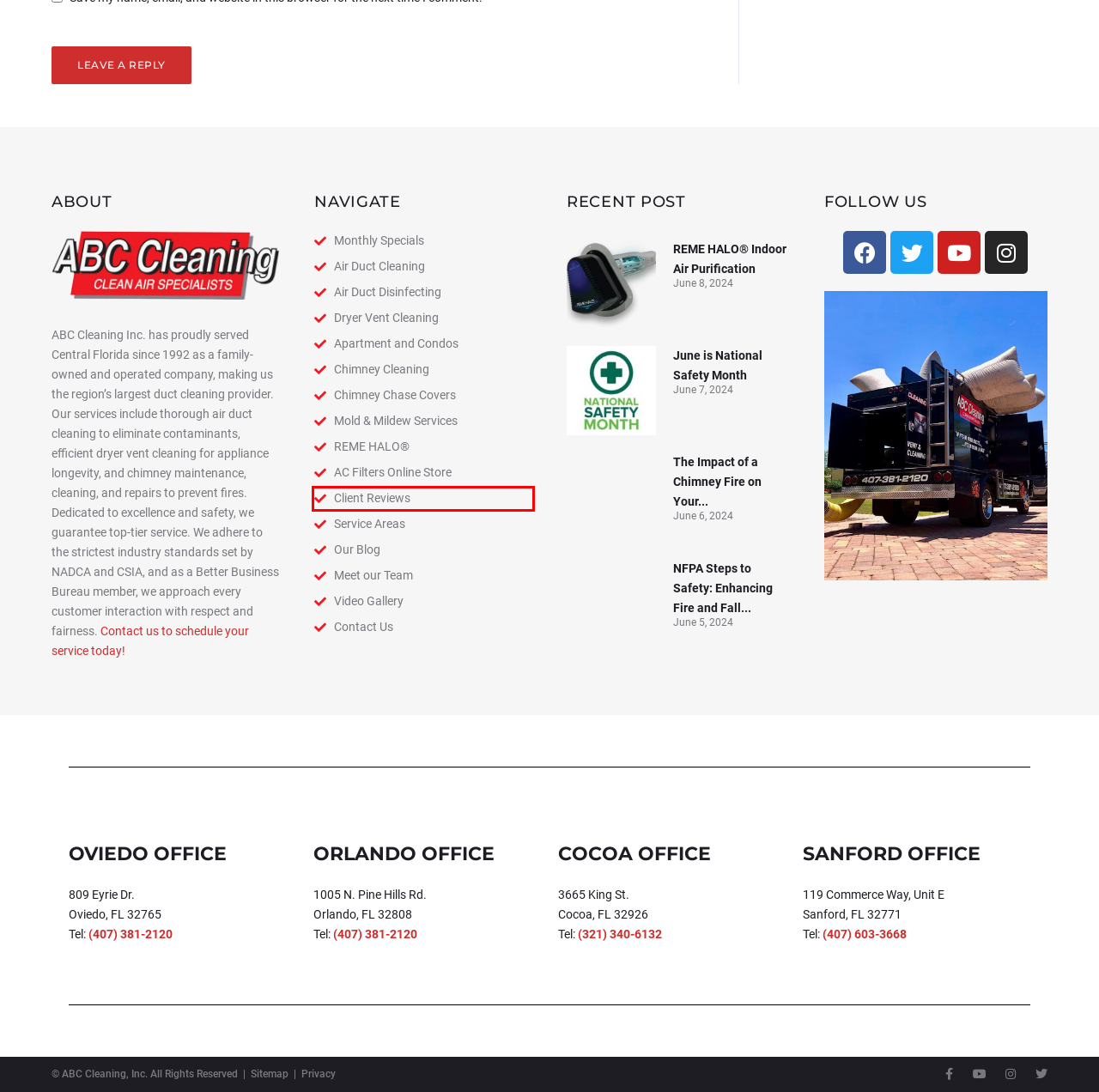Check out the screenshot of a webpage with a red rectangle bounding box. Select the best fitting webpage description that aligns with the new webpage after clicking the element inside the bounding box. Here are the candidates:
A. Mold & Mildew Preventative Treatment - Air Duct Cleaning Orlando
B. Air Duct Cleaning Sanford | ABC Cleaning
C. Privacy Policy - Air Duct Cleaning Orlando
D. June 5, 2024 - Air Duct Cleaning Orlando
E. Client Reviews - Air Duct Cleaning Orlando
F. Air Duct Cleaning Cocoa | ABC Cleaning
G. Blog - Air Duct Cleaning Orlando
H. Apartment & Condo Air Duct Cleaning Orlando | ABC Air Cleaning

E